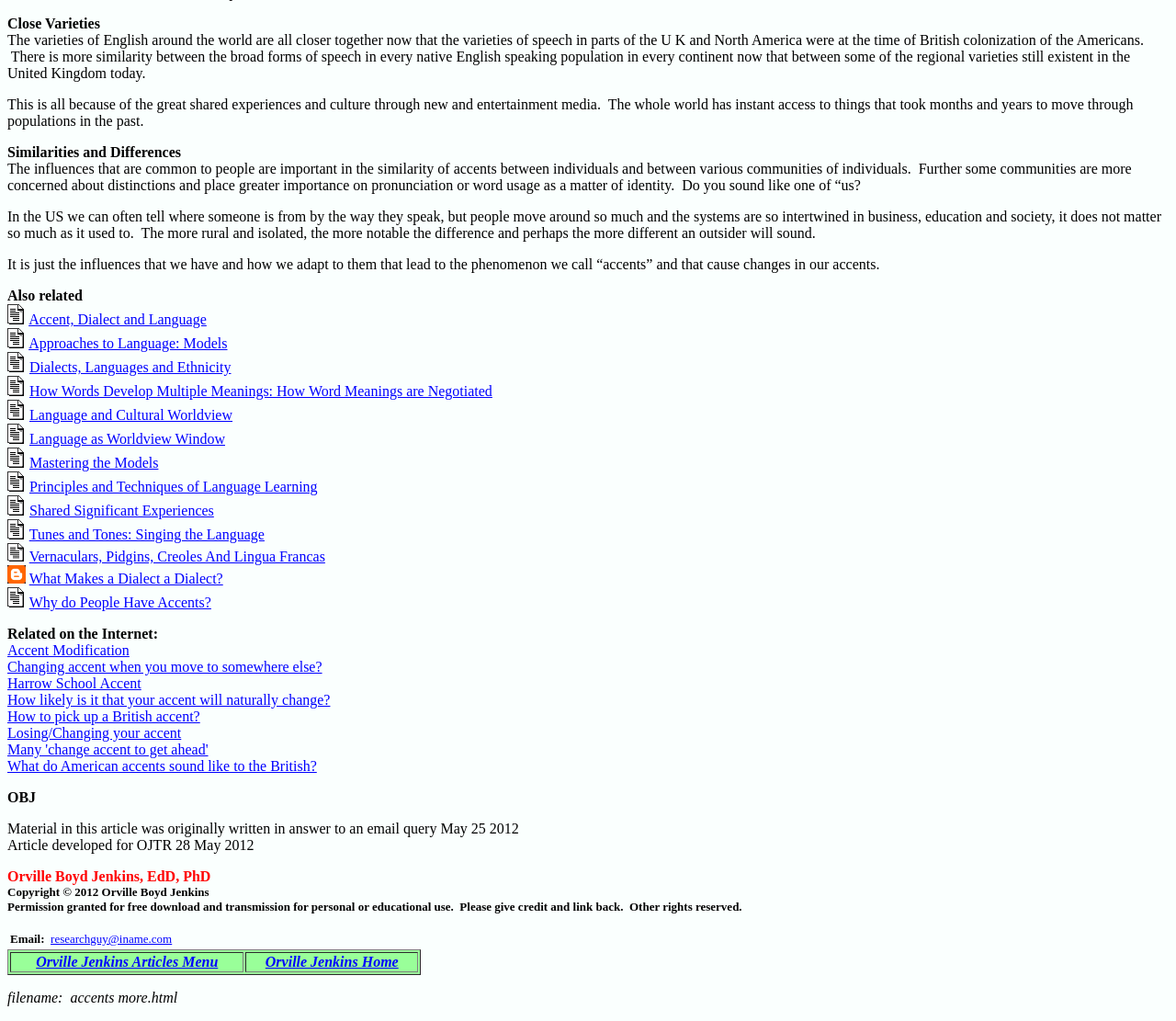Can you specify the bounding box coordinates for the region that should be clicked to fulfill this instruction: "Read 'Similarities and Differences'".

[0.006, 0.141, 0.154, 0.157]